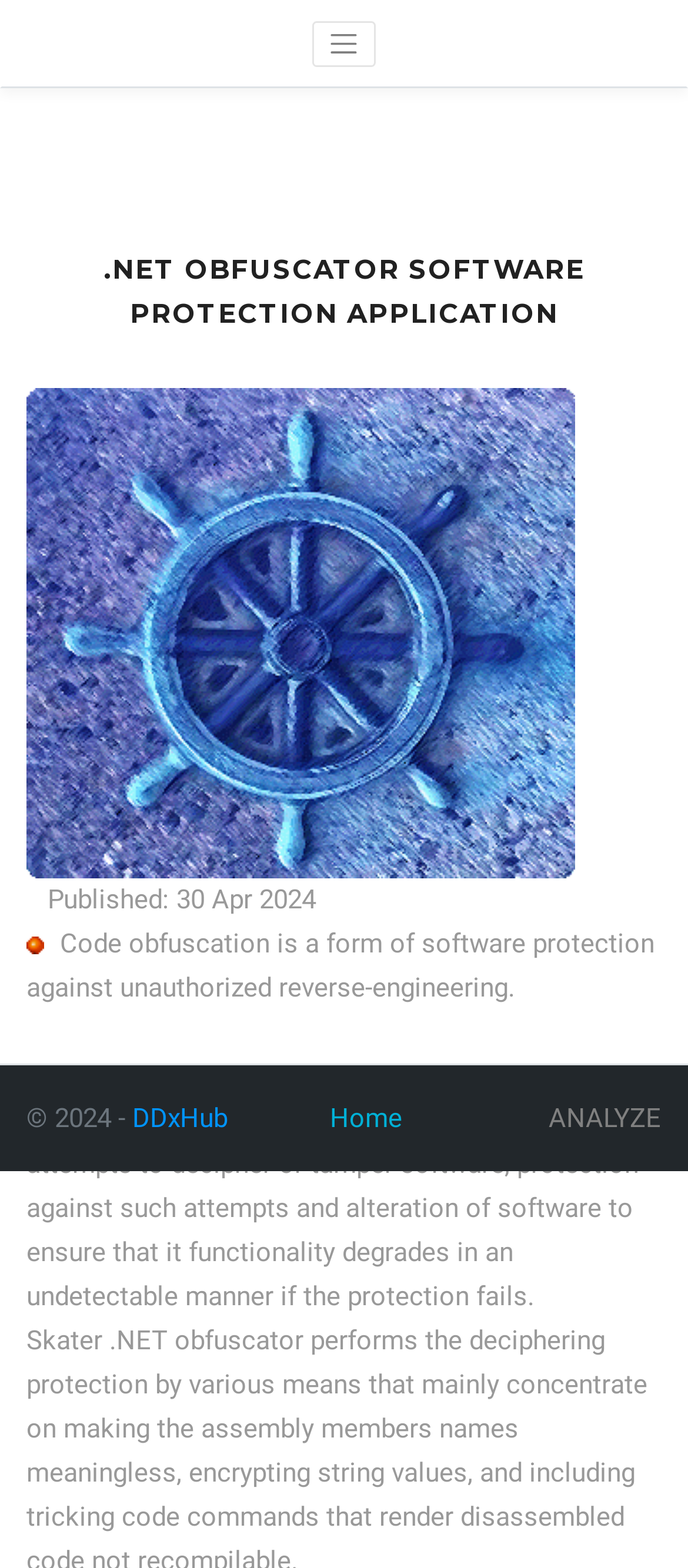Give a one-word or one-phrase response to the question:
What is the name of the link at the top left?

DDxHub